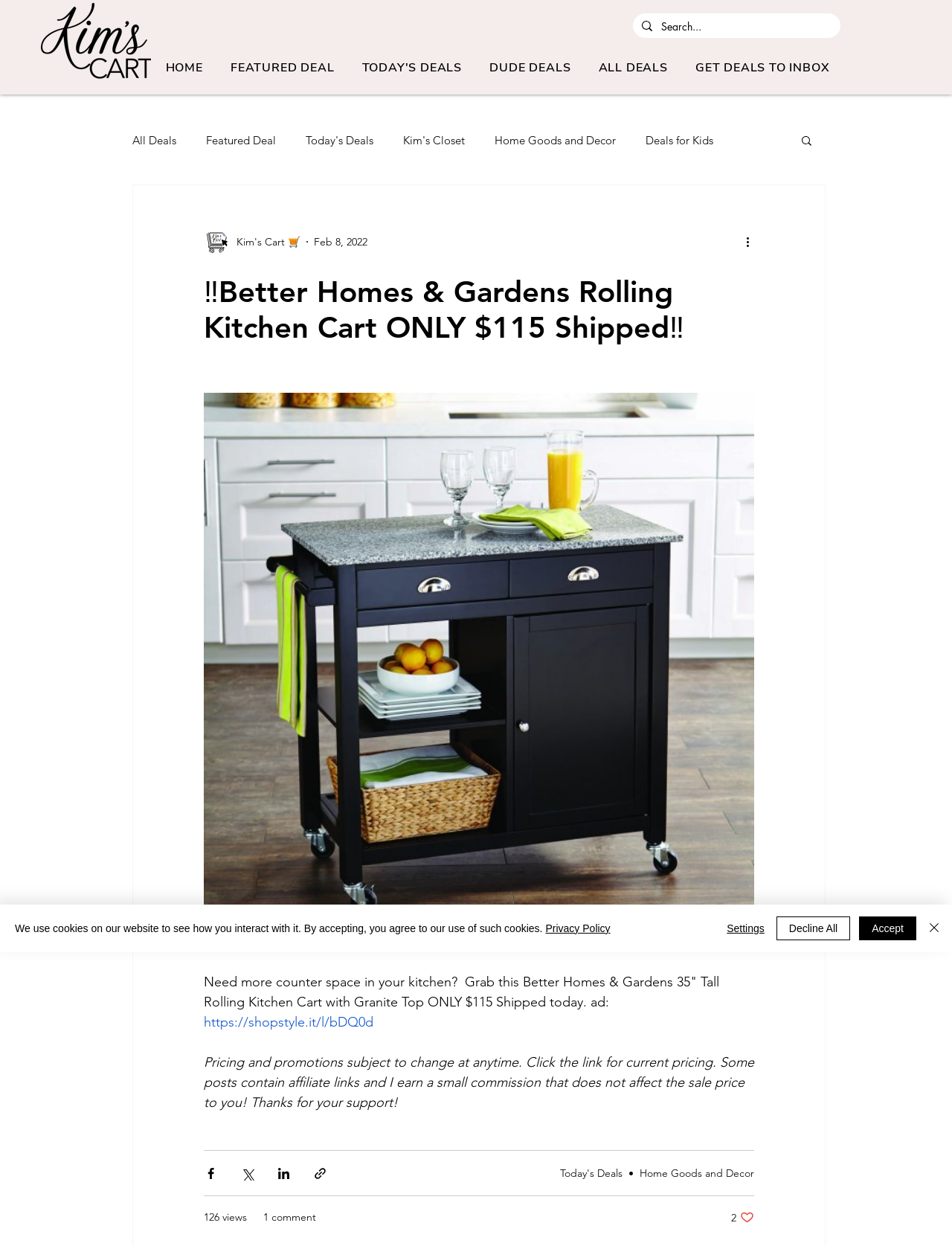Determine the bounding box coordinates of the element's region needed to click to follow the instruction: "Search for something". Provide these coordinates as four float numbers between 0 and 1, formatted as [left, top, right, bottom].

[0.695, 0.011, 0.85, 0.032]